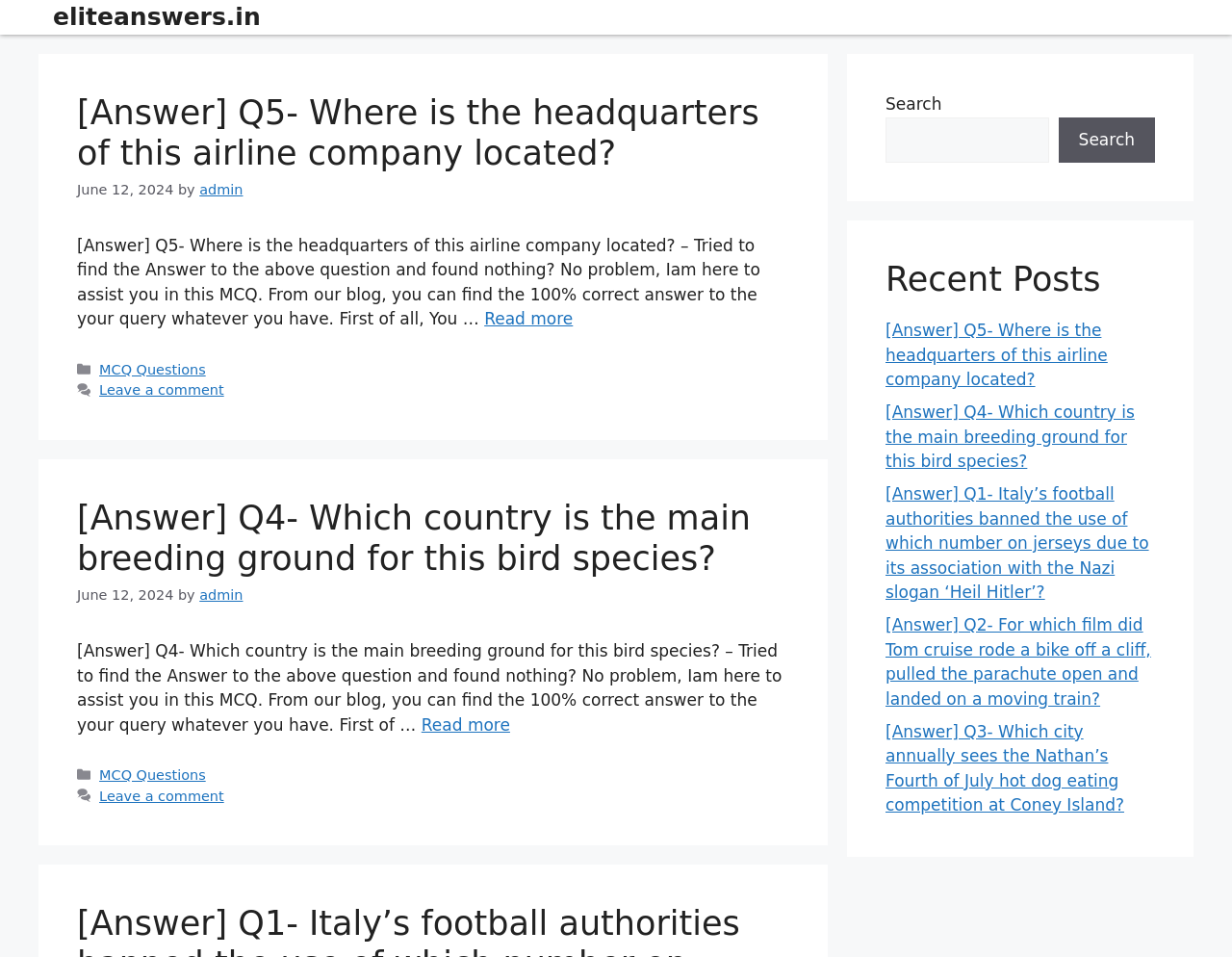Extract the bounding box coordinates of the UI element described by: "Leave a comment". The coordinates should include four float numbers ranging from 0 to 1, e.g., [left, top, right, bottom].

[0.081, 0.824, 0.182, 0.84]